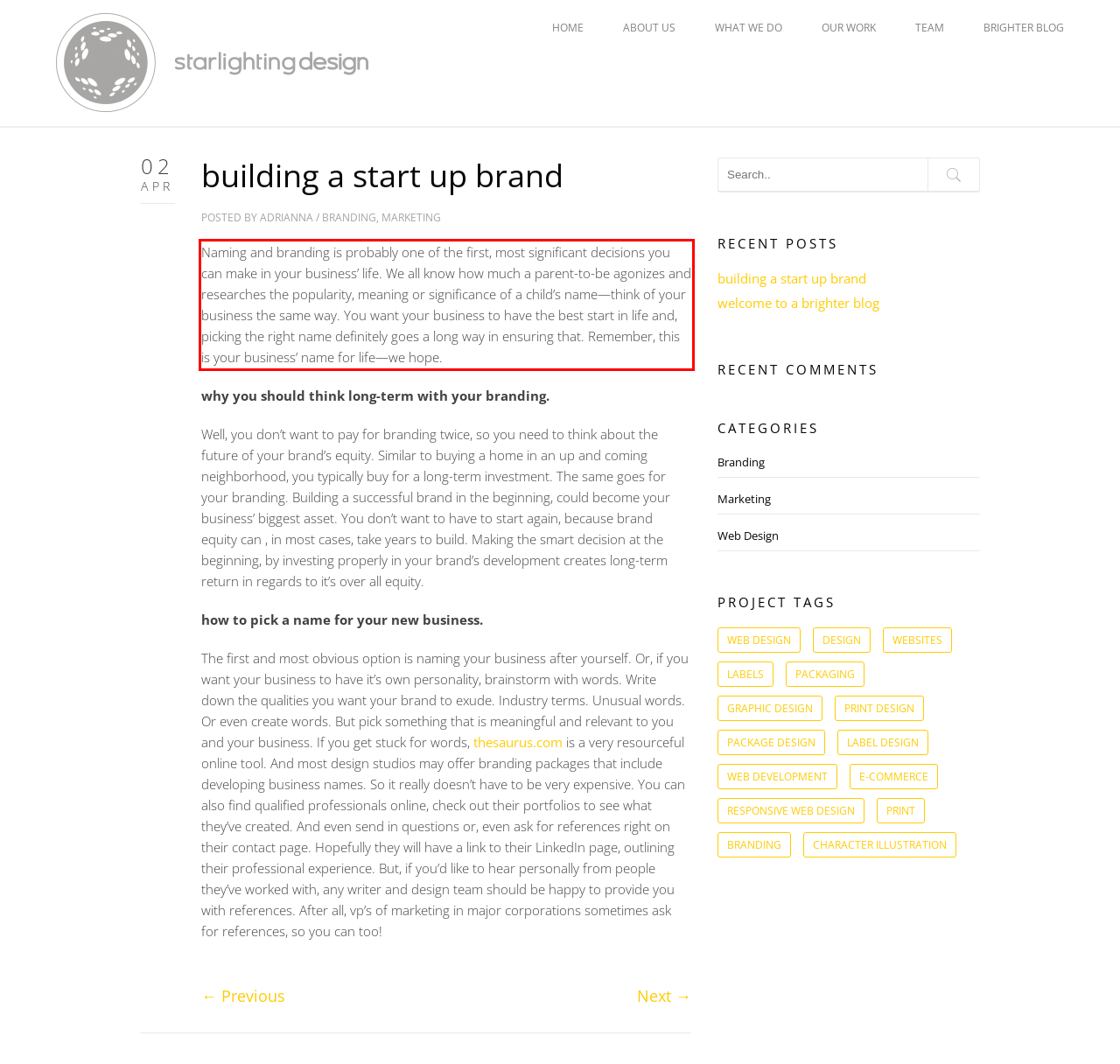Examine the screenshot of the webpage, locate the red bounding box, and perform OCR to extract the text contained within it.

Naming and branding is probably one of the first, most significant decisions you can make in your business’ life. We all know how much a parent-to-be agonizes and researches the popularity, meaning or significance of a child’s name—think of your business the same way. You want your business to have the best start in life and, picking the right name definitely goes a long way in ensuring that. Remember, this is your business’ name for life—we hope.